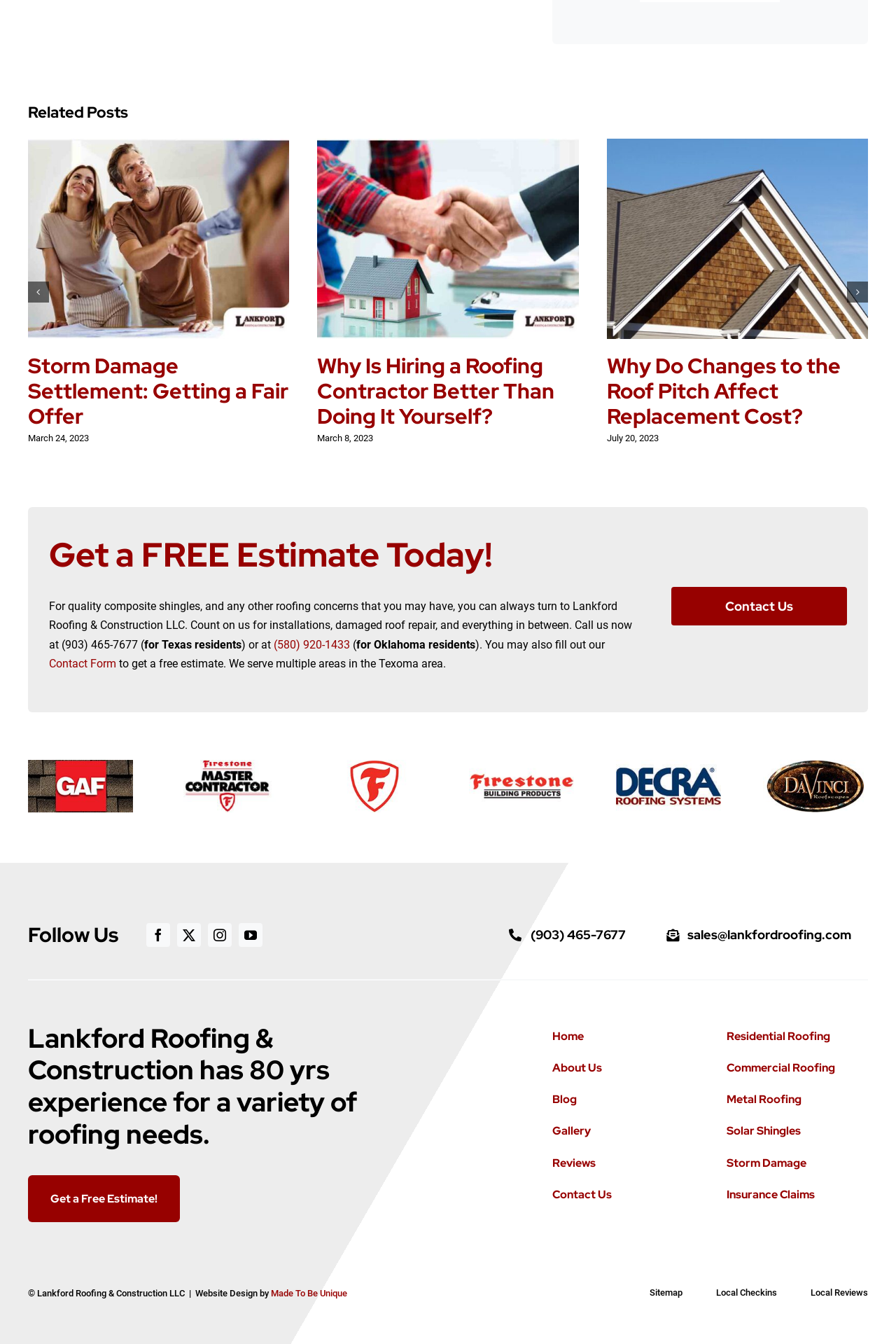Use the details in the image to answer the question thoroughly: 
What is the name of the roofing system logo shown?

I found the name of the roofing system logo by looking at the group of images at the bottom of the webpage and finding the one with the text 'decra roofing system logo'.